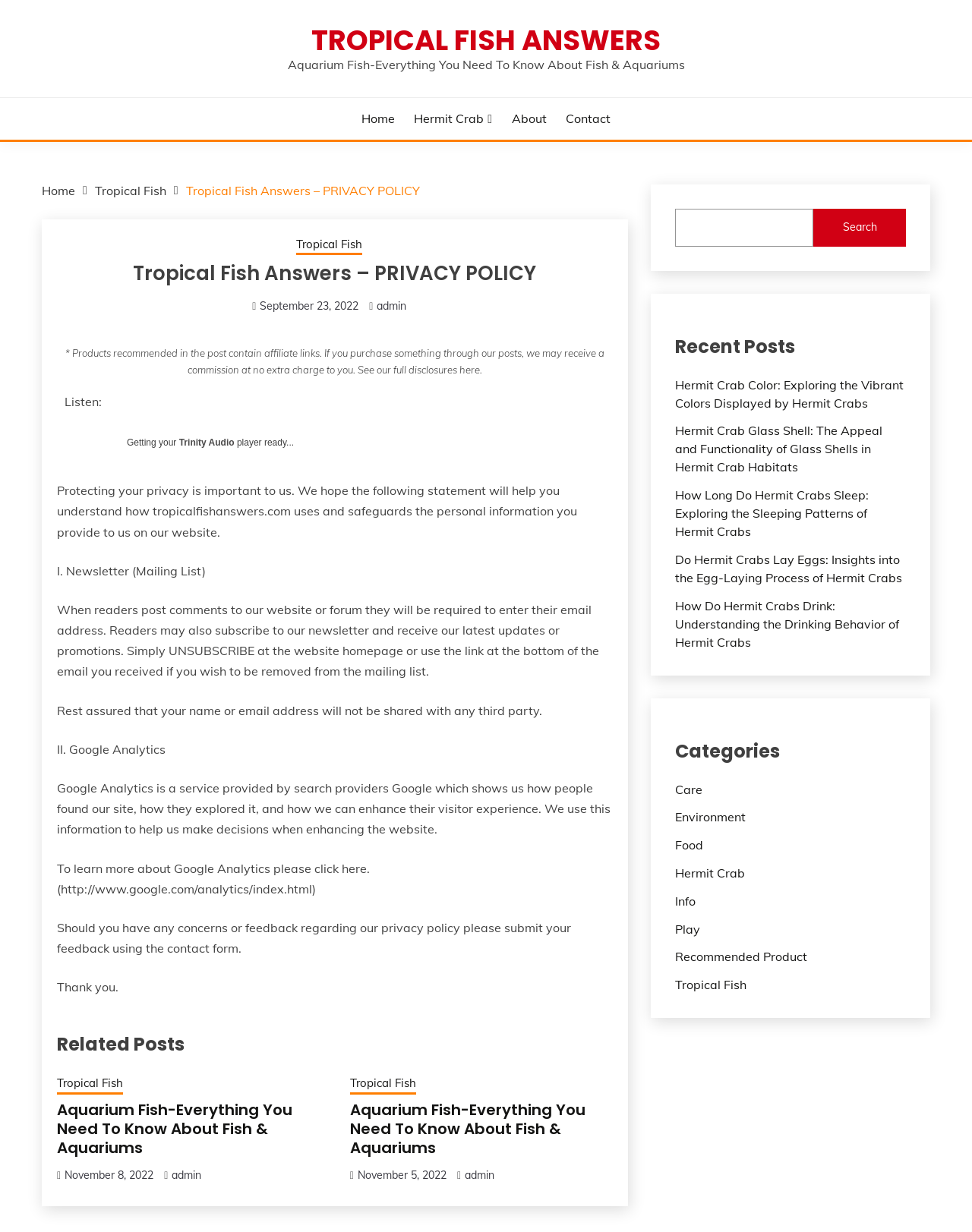Locate the bounding box coordinates of the clickable region necessary to complete the following instruction: "Click on the 'Home' link". Provide the coordinates in the format of four float numbers between 0 and 1, i.e., [left, top, right, bottom].

[0.372, 0.089, 0.406, 0.103]